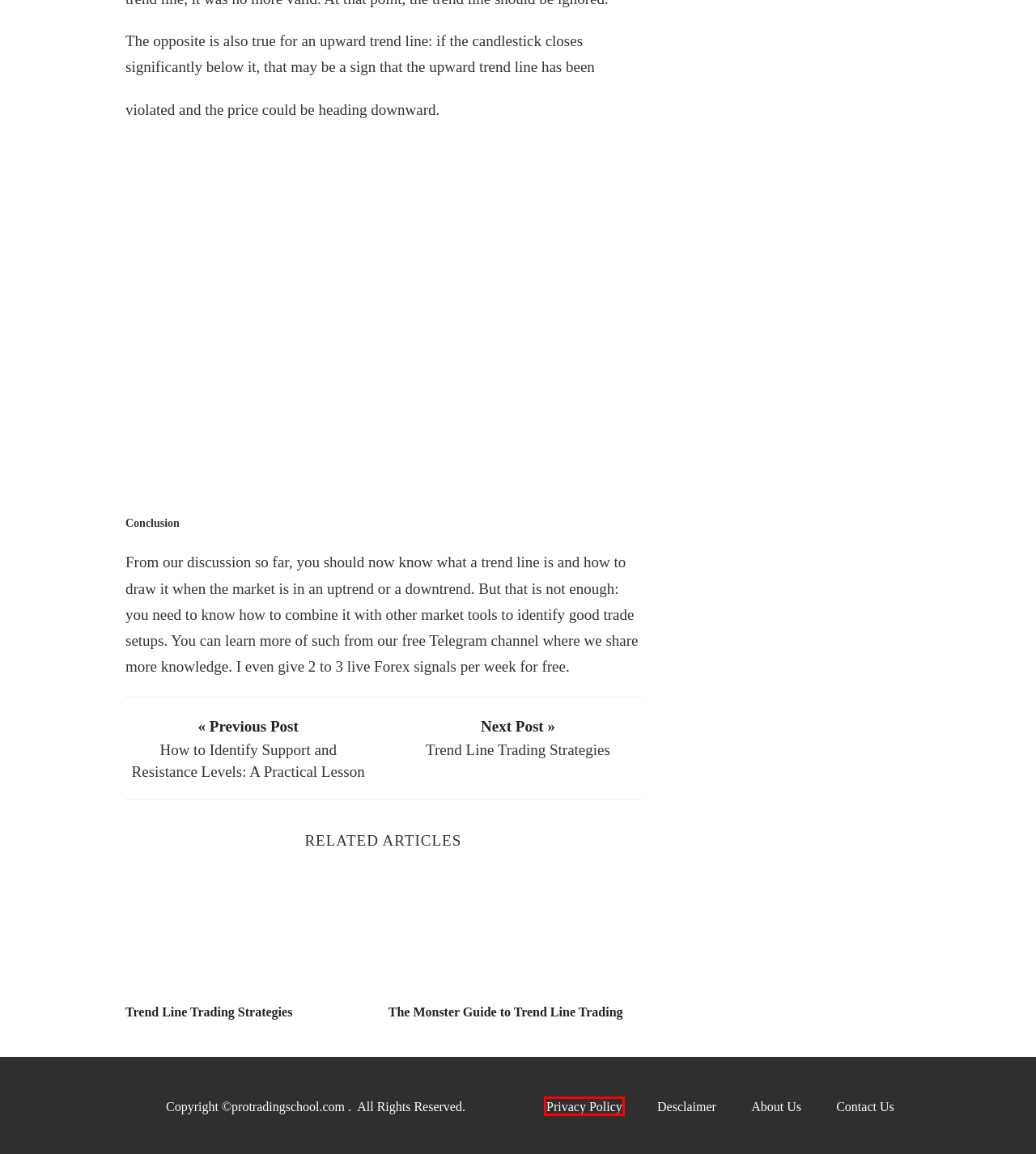You have a screenshot of a webpage with an element surrounded by a red bounding box. Choose the webpage description that best describes the new page after clicking the element inside the red bounding box. Here are the candidates:
A. Contact Us - Pro Trading School
B. Desclaimer - Pro Trading School
C. Privacy Policy - Pro Trading School
D. How to Identify Support and Resistance Levels: A Practical Lesson - Pro Trading School
E. The Monster Guide to Trend Line Trading - Pro Trading School
F. How to Use Fibonacci Retracement Levels to Identify Golden Zones ? - Pro Trading School
G. Trend Line Trading Strategies - Pro Trading School
H. About Us - Pro Trading School

C